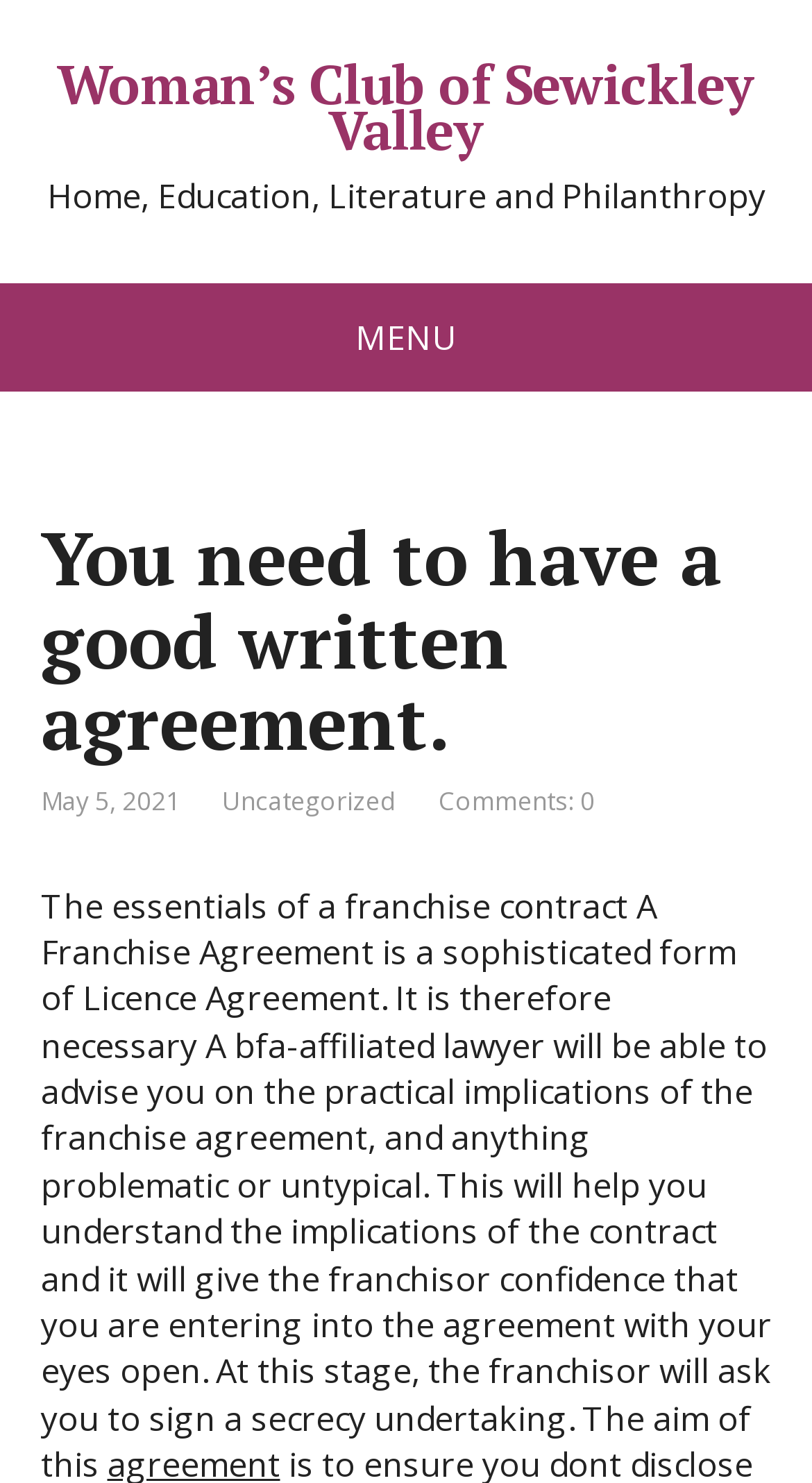Bounding box coordinates are specified in the format (top-left x, top-left y, bottom-right x, bottom-right y). All values are floating point numbers bounded between 0 and 1. Please provide the bounding box coordinate of the region this sentence describes: Woman’s Club of Sewickley Valley

[0.05, 0.042, 0.95, 0.103]